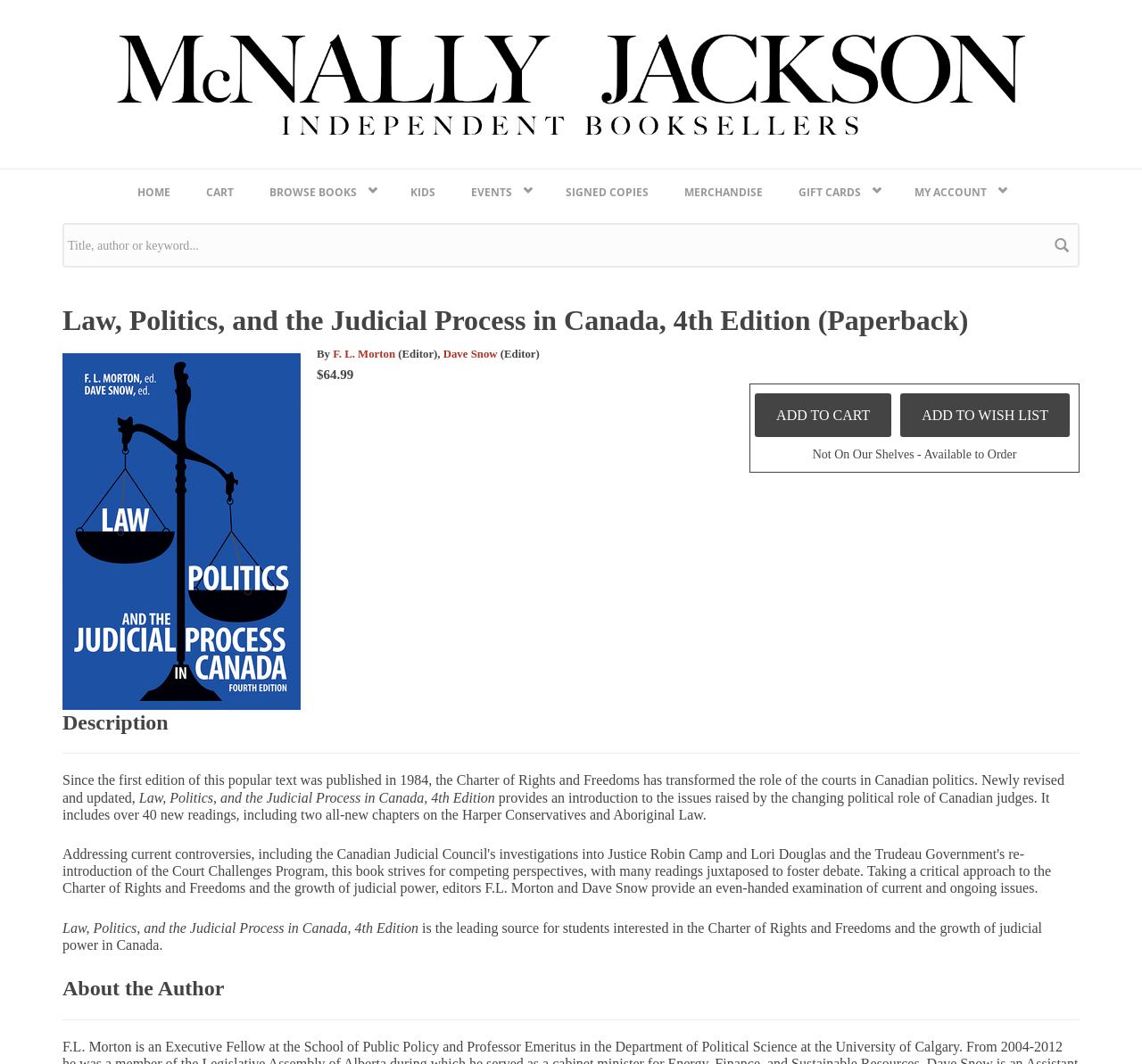Show the bounding box coordinates of the region that should be clicked to follow the instruction: "Go to Home."

None